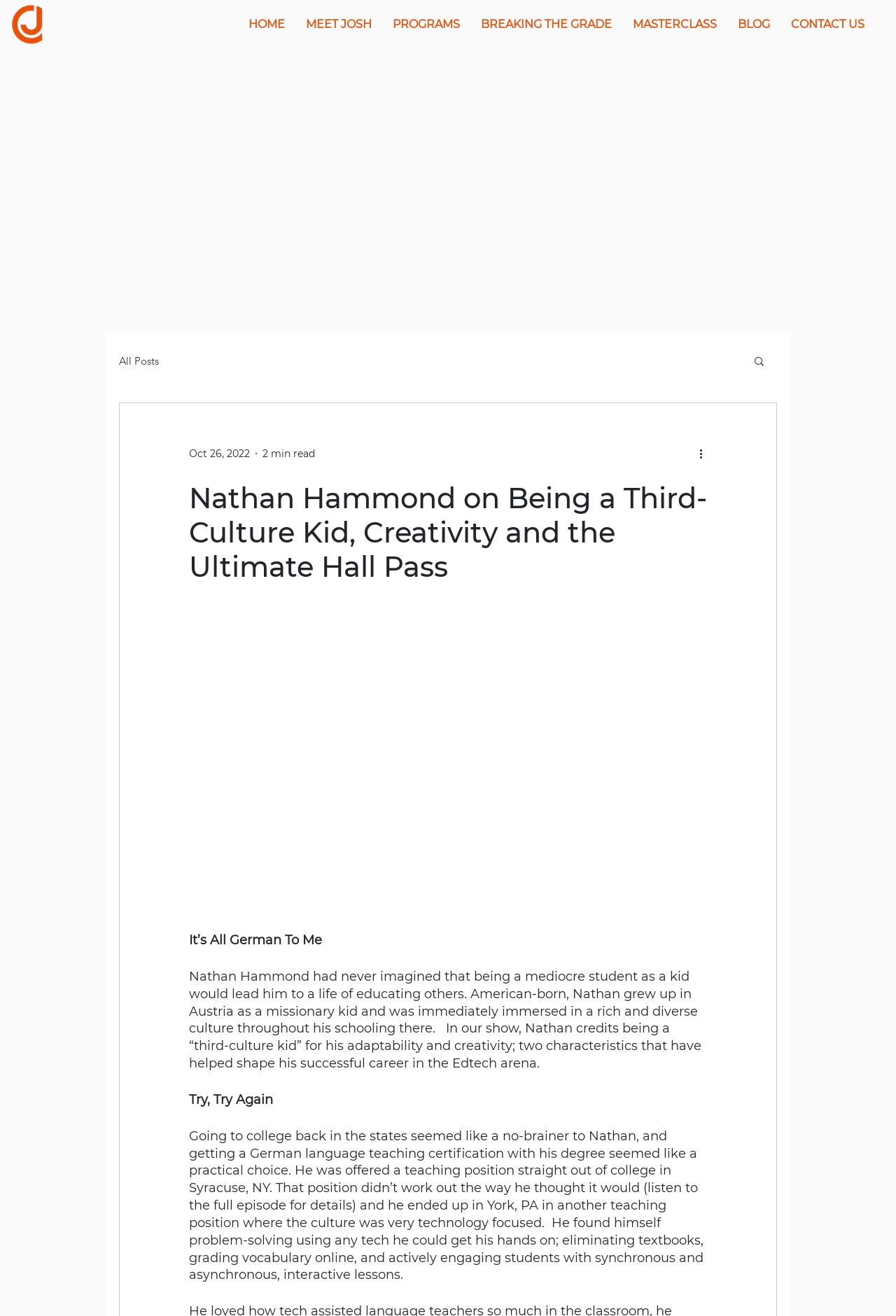Can you specify the bounding box coordinates of the area that needs to be clicked to fulfill the following instruction: "Go to the BLOG page"?

[0.812, 0.005, 0.871, 0.032]